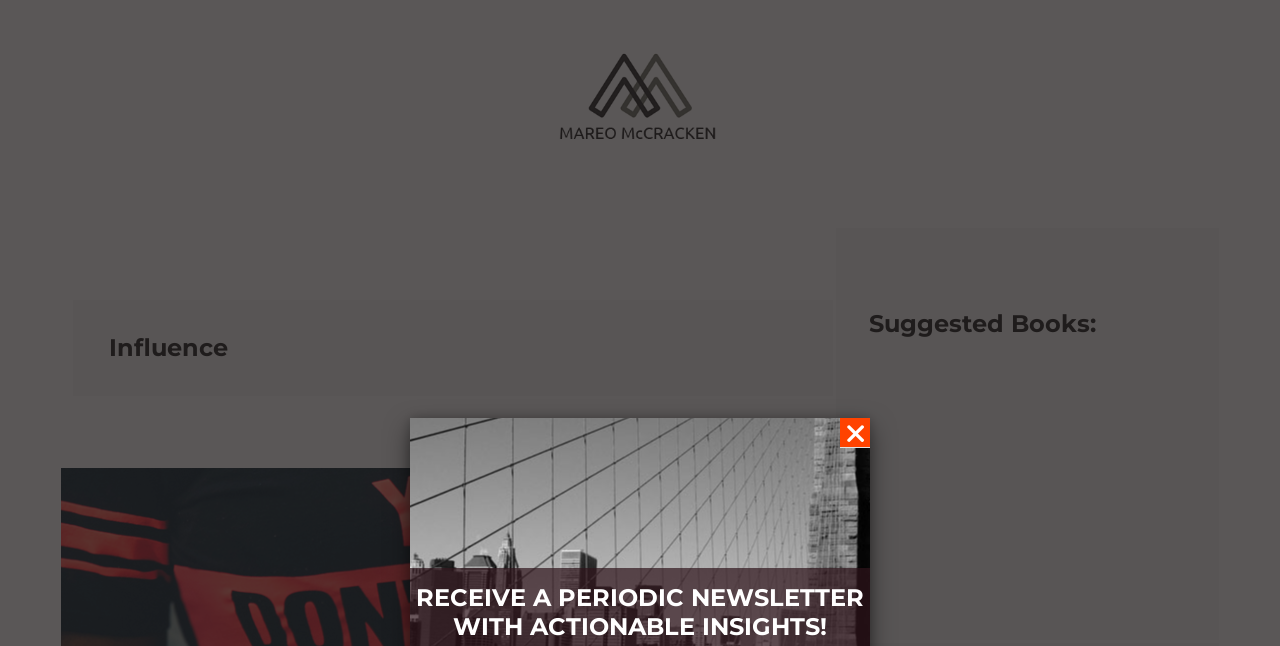Answer the question using only one word or a concise phrase: Is there an image on this webpage?

Yes